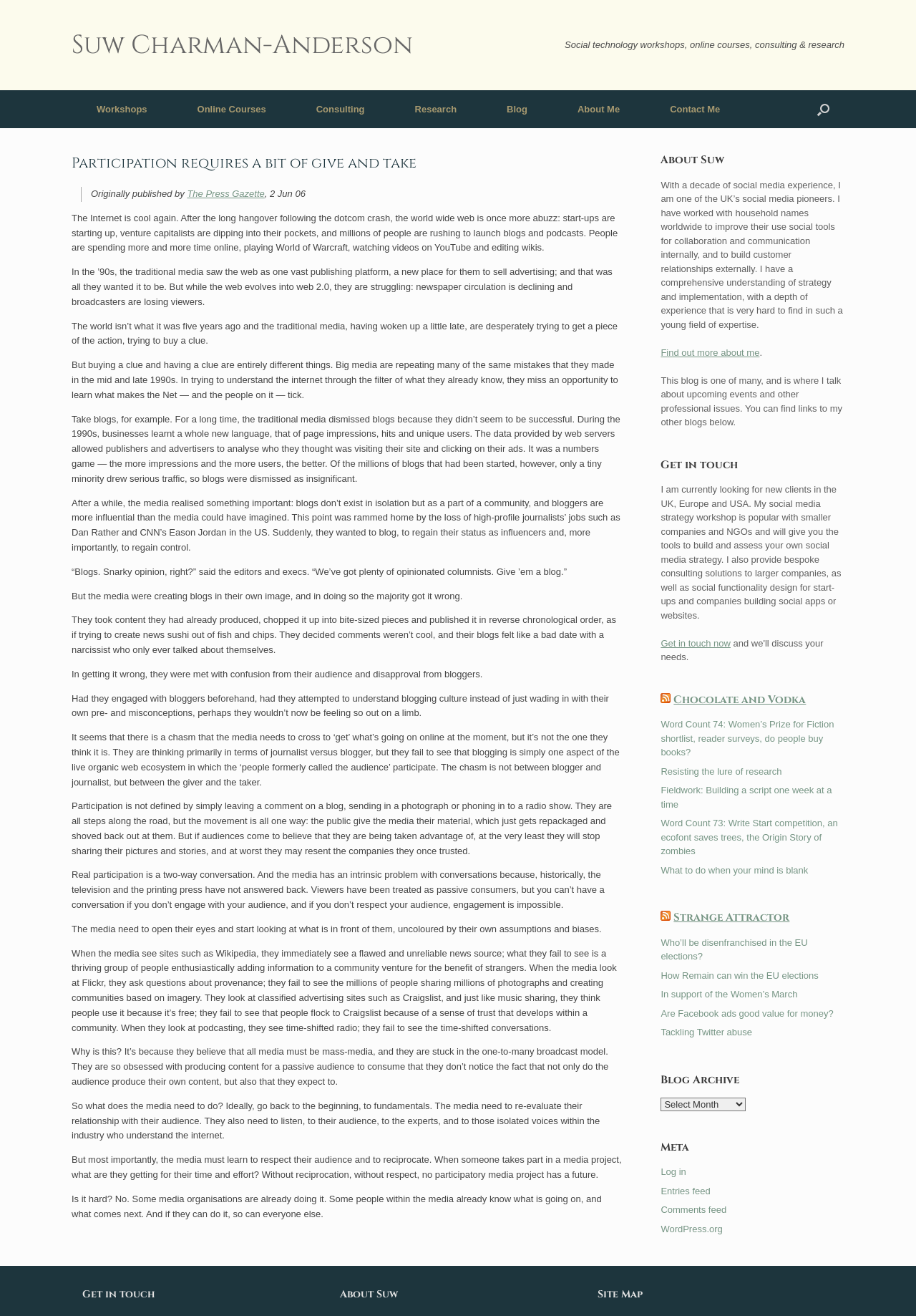What is the author's area of expertise?
Please provide a comprehensive answer based on the information in the image.

The author describes herself as 'one of the UK’s social media pioneers' and mentions that she has worked with household names worldwide to improve their use of social tools. This suggests that her area of expertise is social media strategy and implementation.